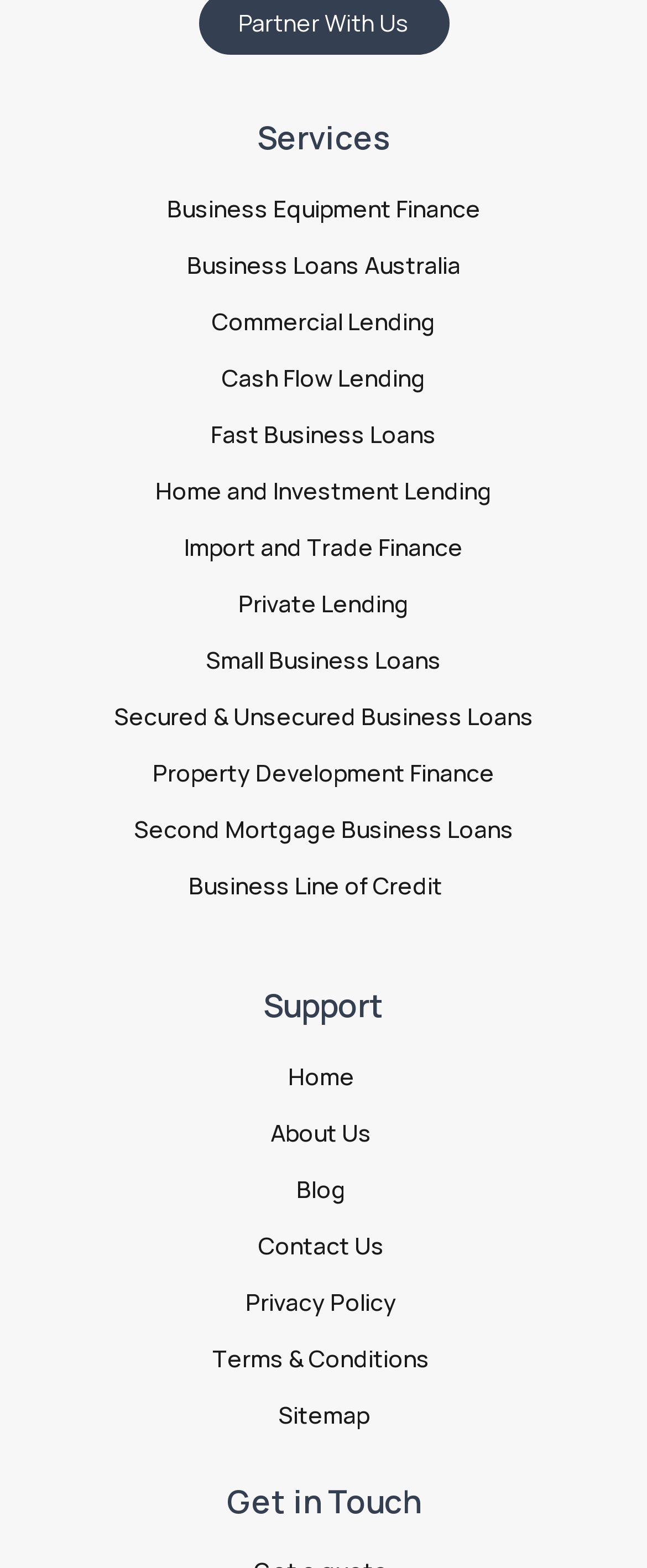Identify the bounding box for the given UI element using the description provided. Coordinates should be in the format (top-left x, top-left y, bottom-right x, bottom-right y) and must be between 0 and 1. Here is the description: Business Loans Australia

[0.103, 0.156, 0.897, 0.182]